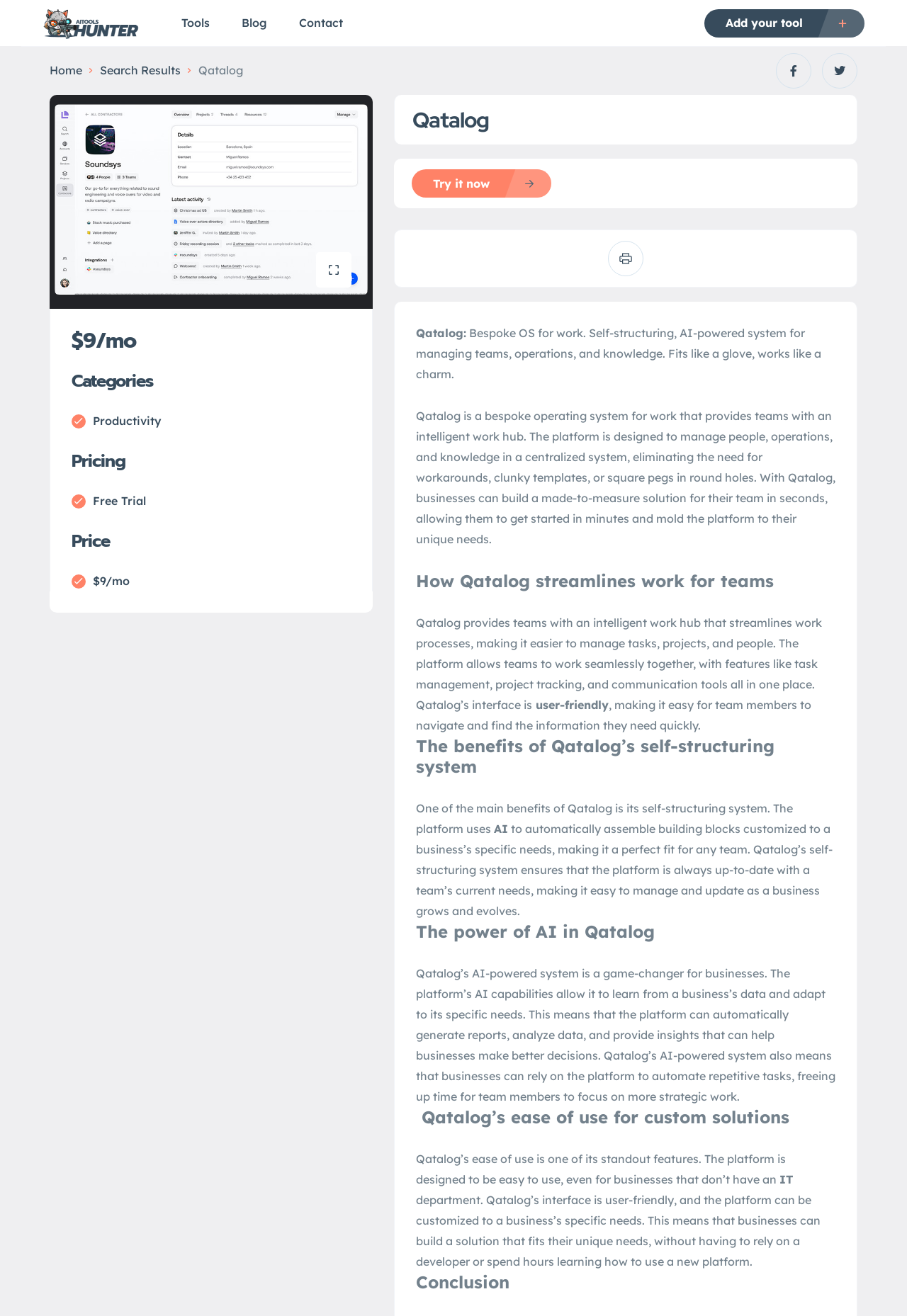Identify the bounding box coordinates of the clickable region necessary to fulfill the following instruction: "Try it now". The bounding box coordinates should be four float numbers between 0 and 1, i.e., [left, top, right, bottom].

[0.454, 0.129, 0.608, 0.15]